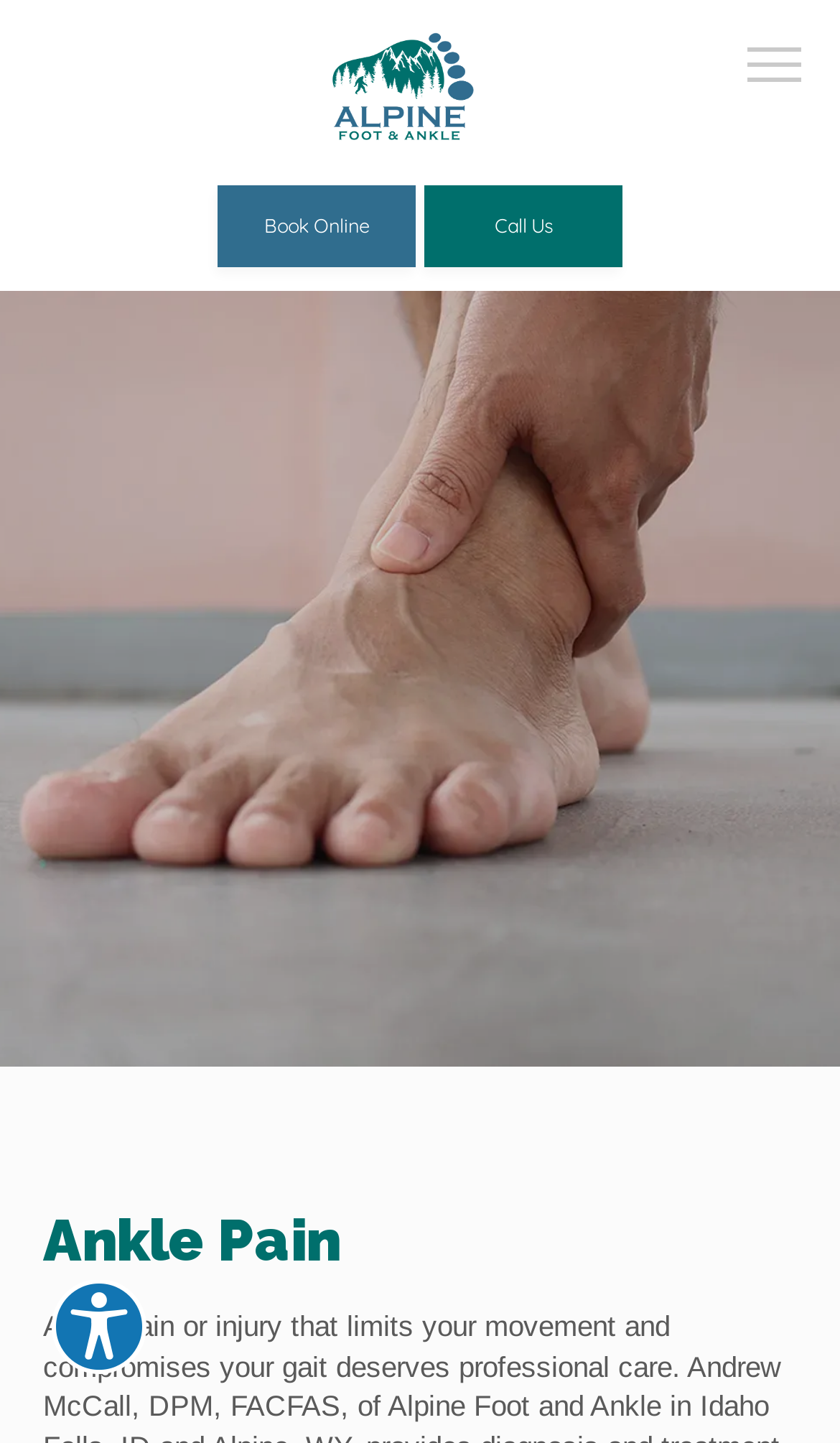Answer the question below in one word or phrase:
What is the topic of the main content section?

Ankle Pain